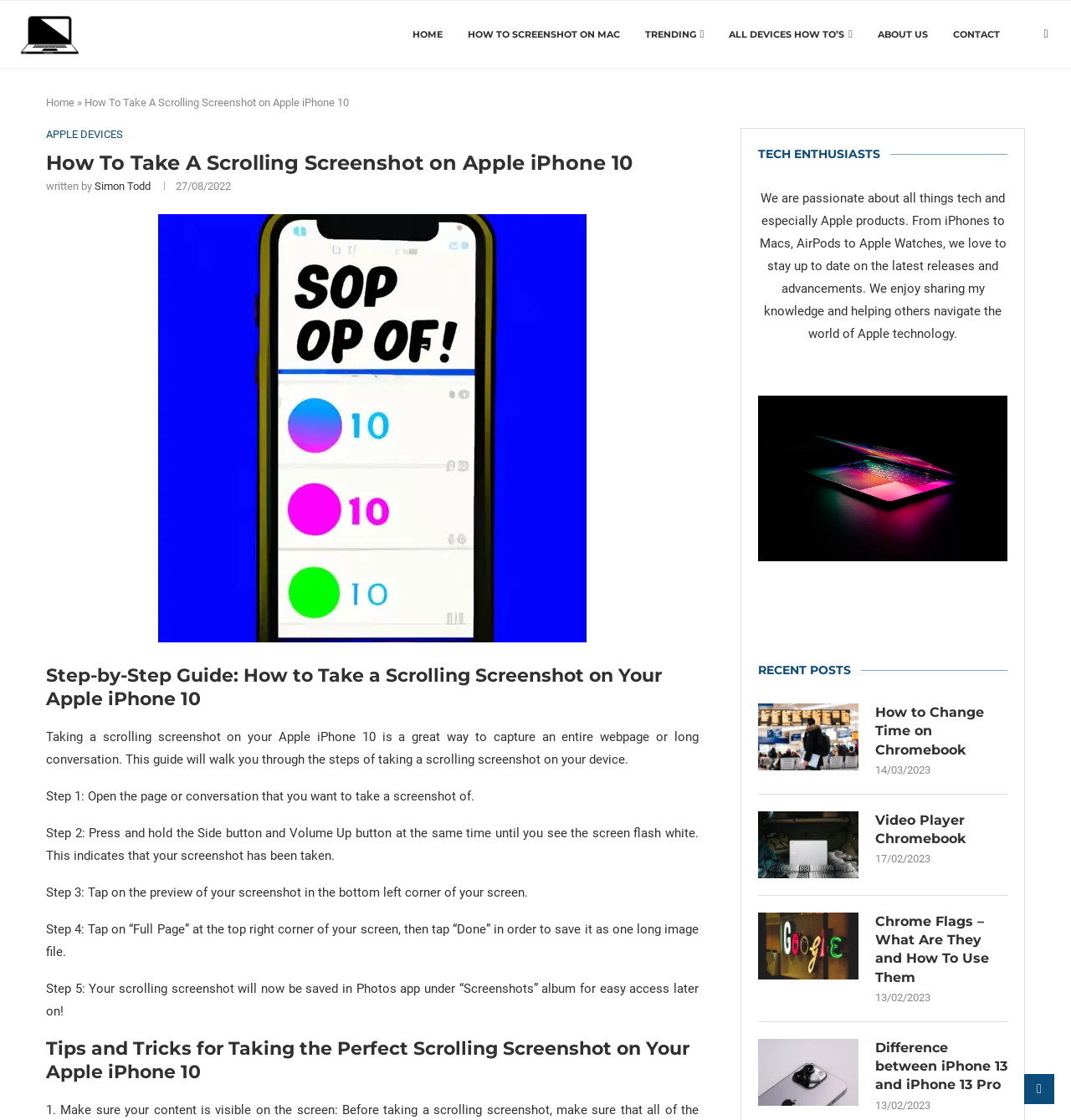What is the title or heading displayed on the webpage?

How To Take A Scrolling Screenshot on Apple iPhone 10